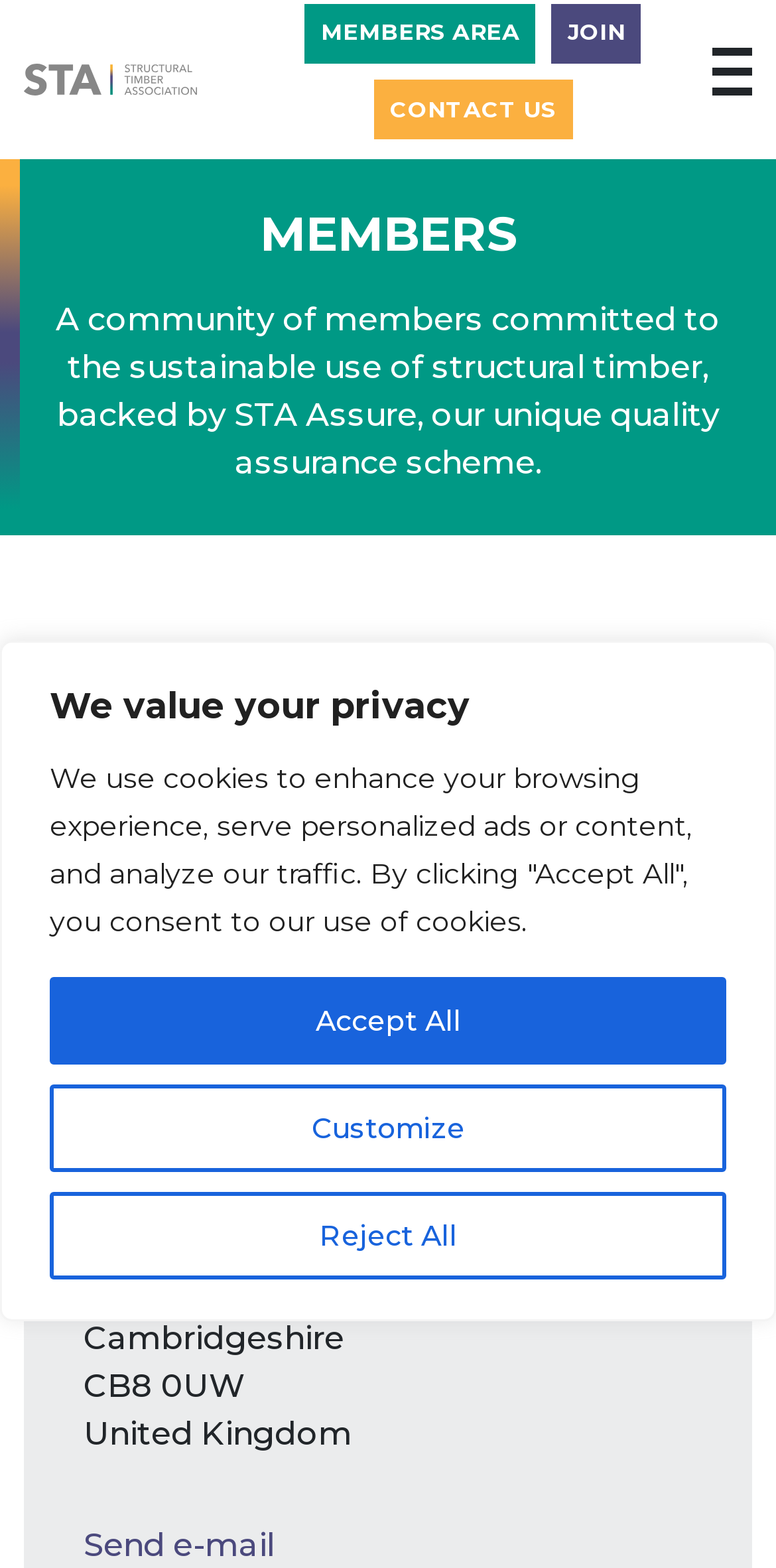Find the bounding box of the UI element described as follows: "联系销售".

None